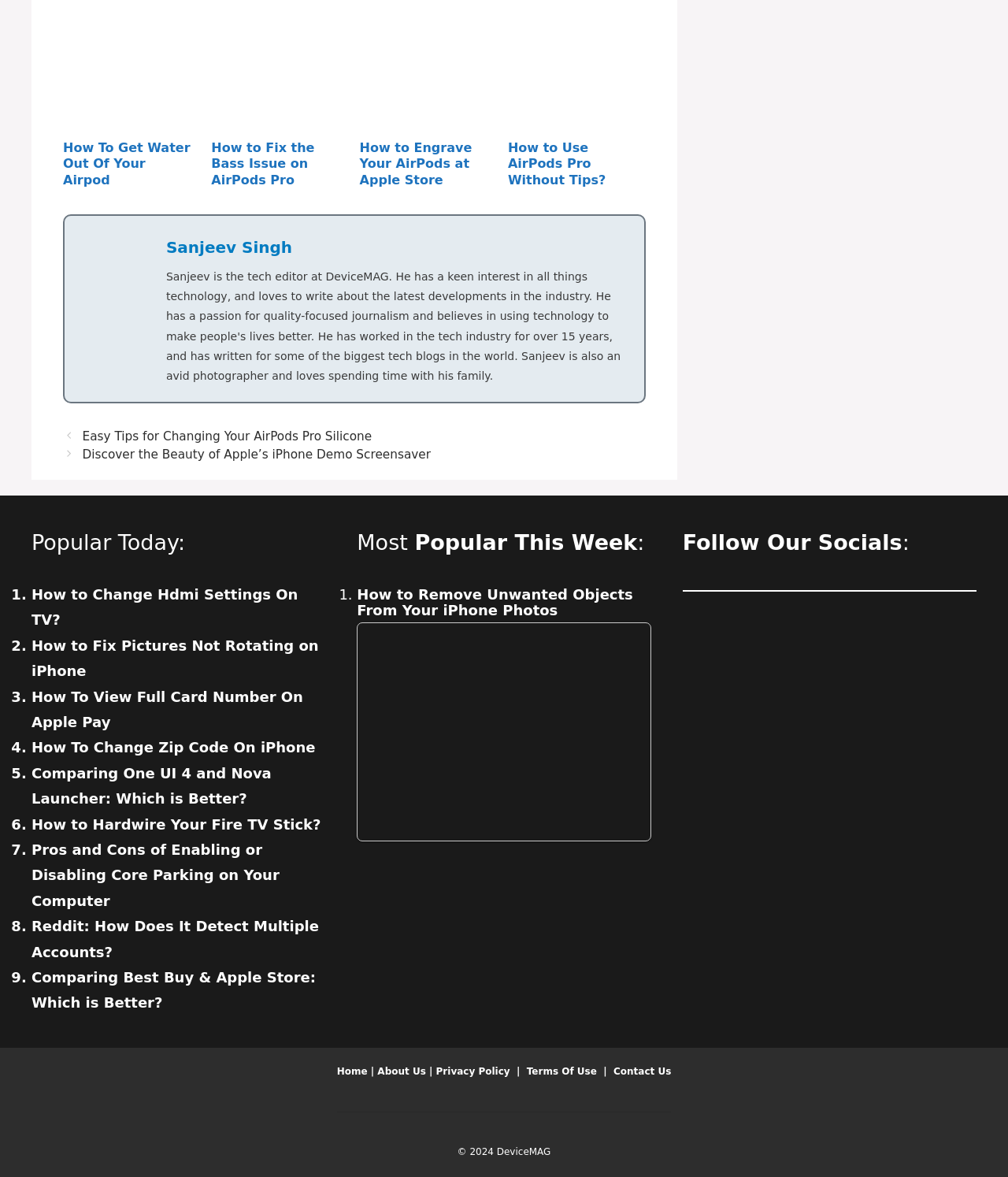Pinpoint the bounding box coordinates of the element you need to click to execute the following instruction: "Check 'Terms Of Use'". The bounding box should be represented by four float numbers between 0 and 1, in the format [left, top, right, bottom].

[0.522, 0.905, 0.592, 0.915]